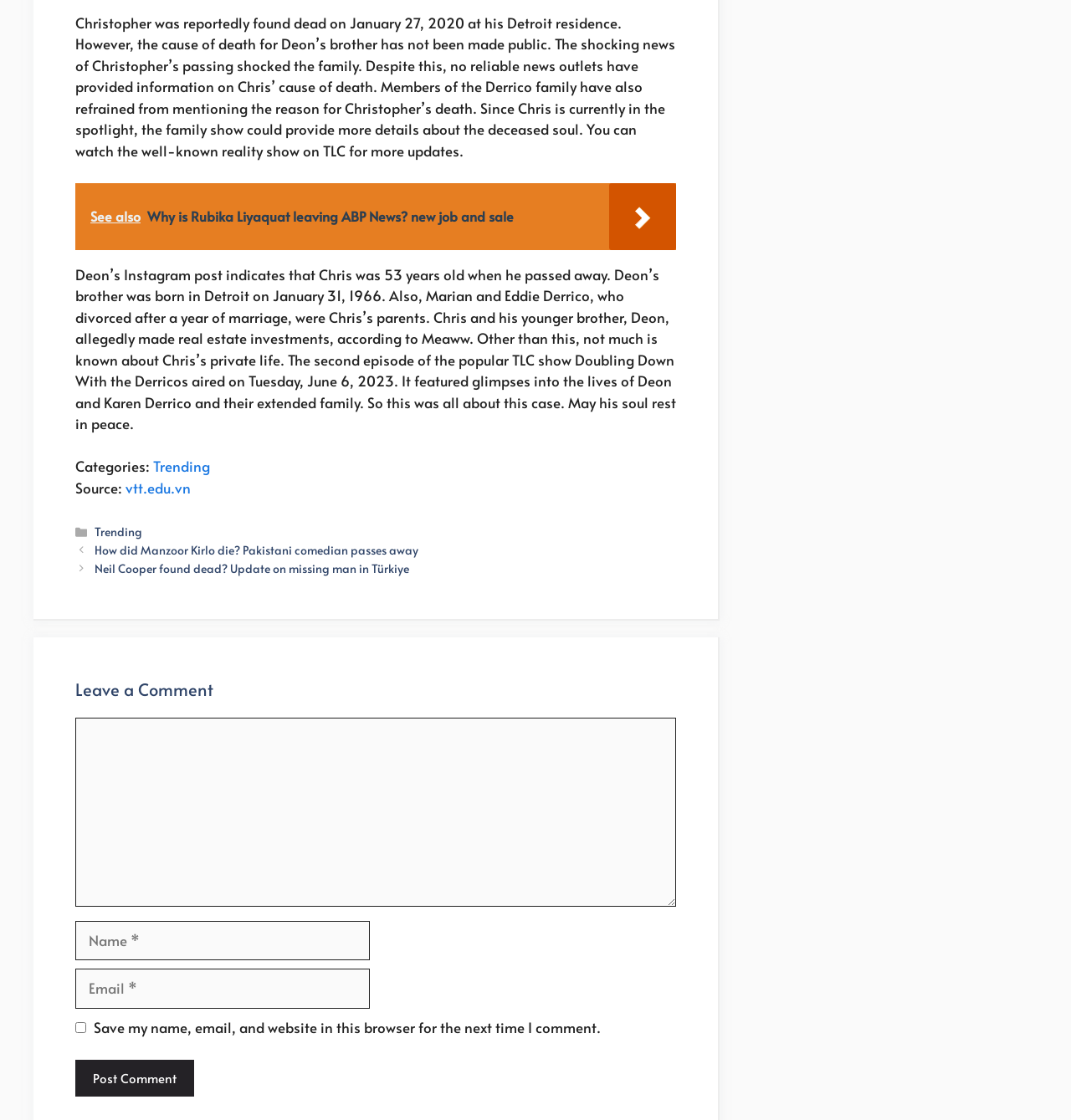What is the name of the reality show mentioned in the article?
Refer to the image and provide a detailed answer to the question.

The article mentions that the second episode of the popular TLC show Doubling Down With the Derricos aired on Tuesday, June 6, 2023, and featured glimpses into the lives of Deon and Karen Derrico and their extended family.